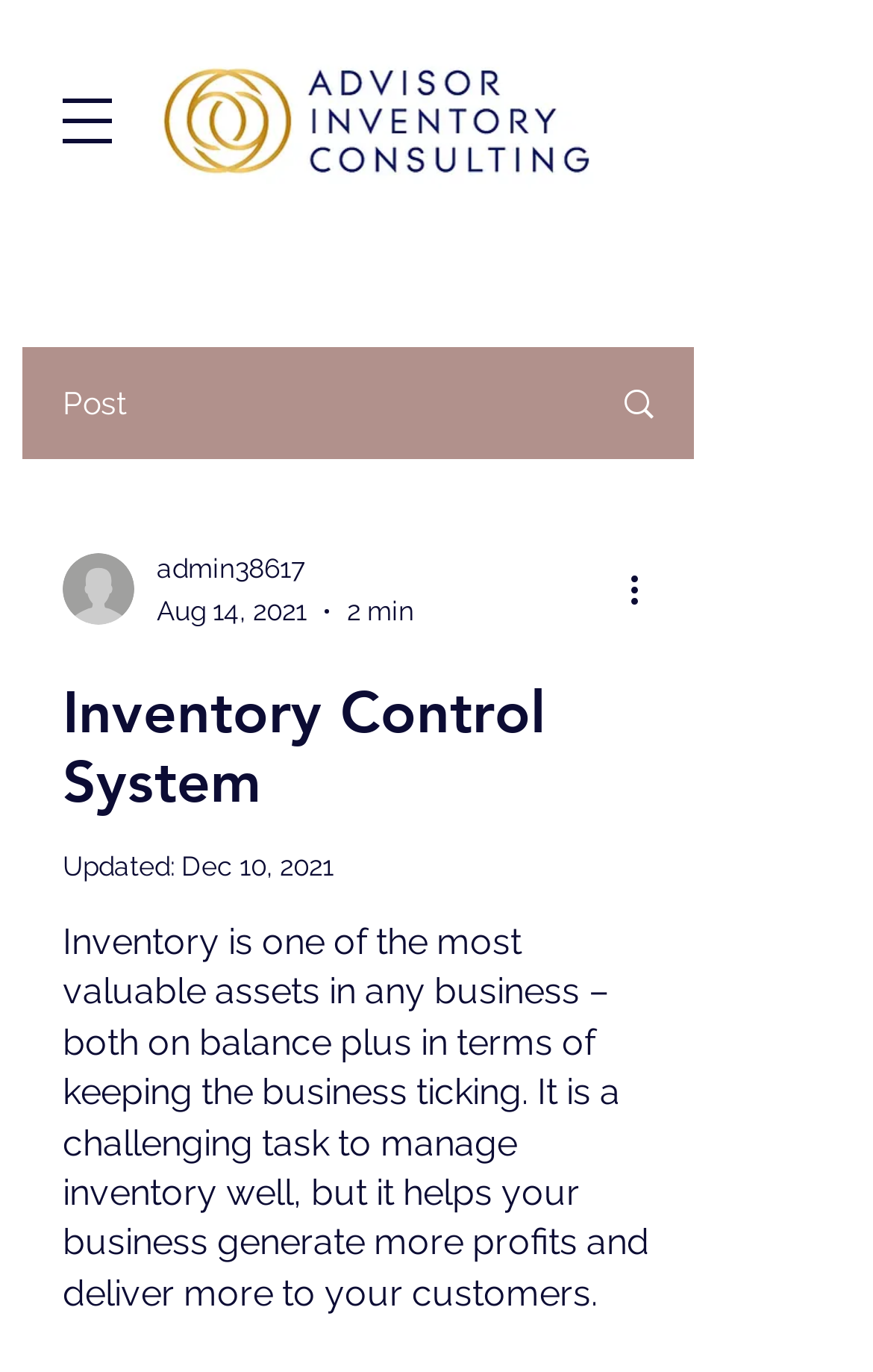Using the webpage screenshot, locate the HTML element that fits the following description and provide its bounding box: "aria-label="Open navigation menu"".

[0.049, 0.055, 0.151, 0.121]